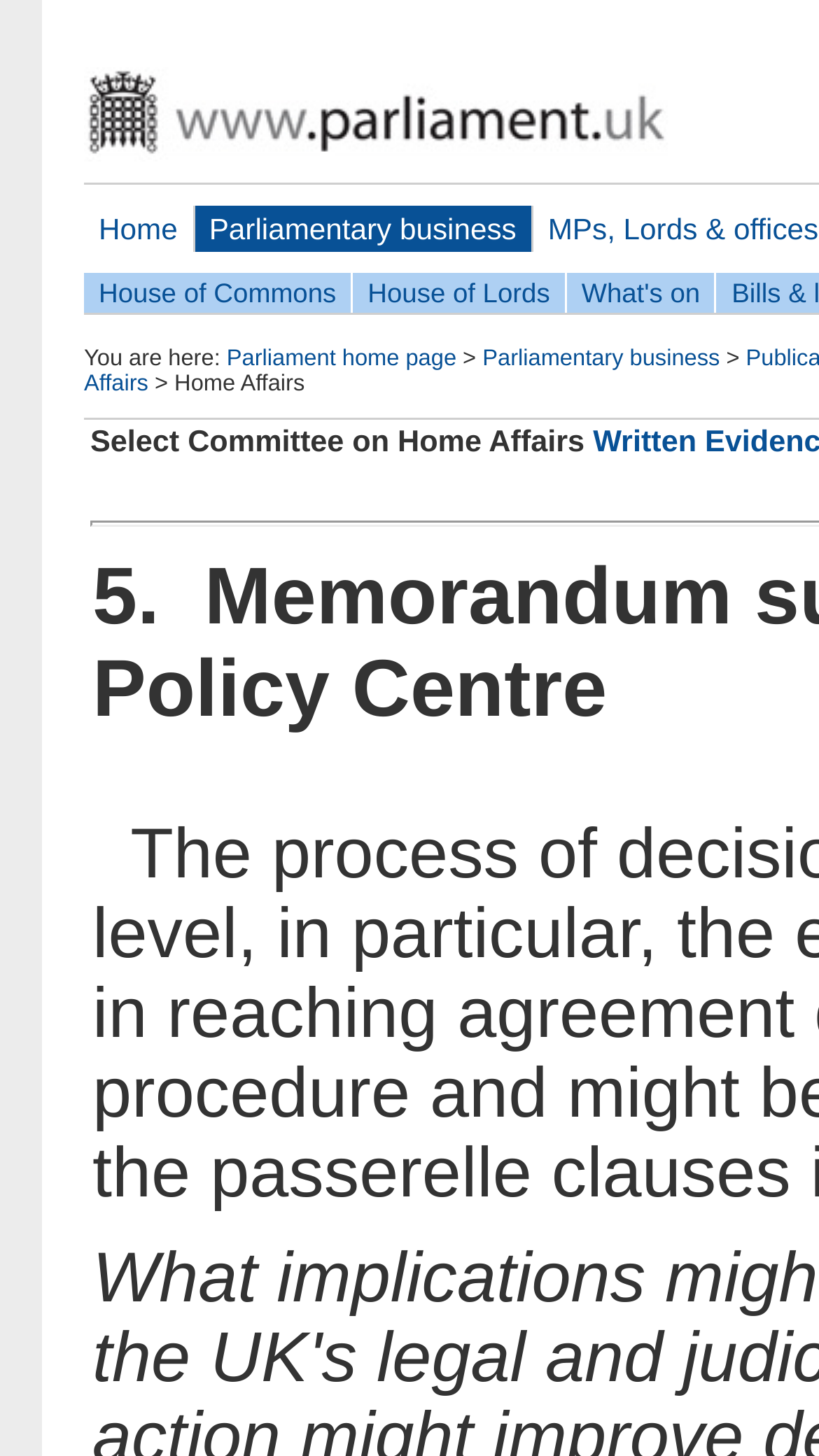What is the text above the 'Parliament home page' link?
Using the visual information, respond with a single word or phrase.

You are here: